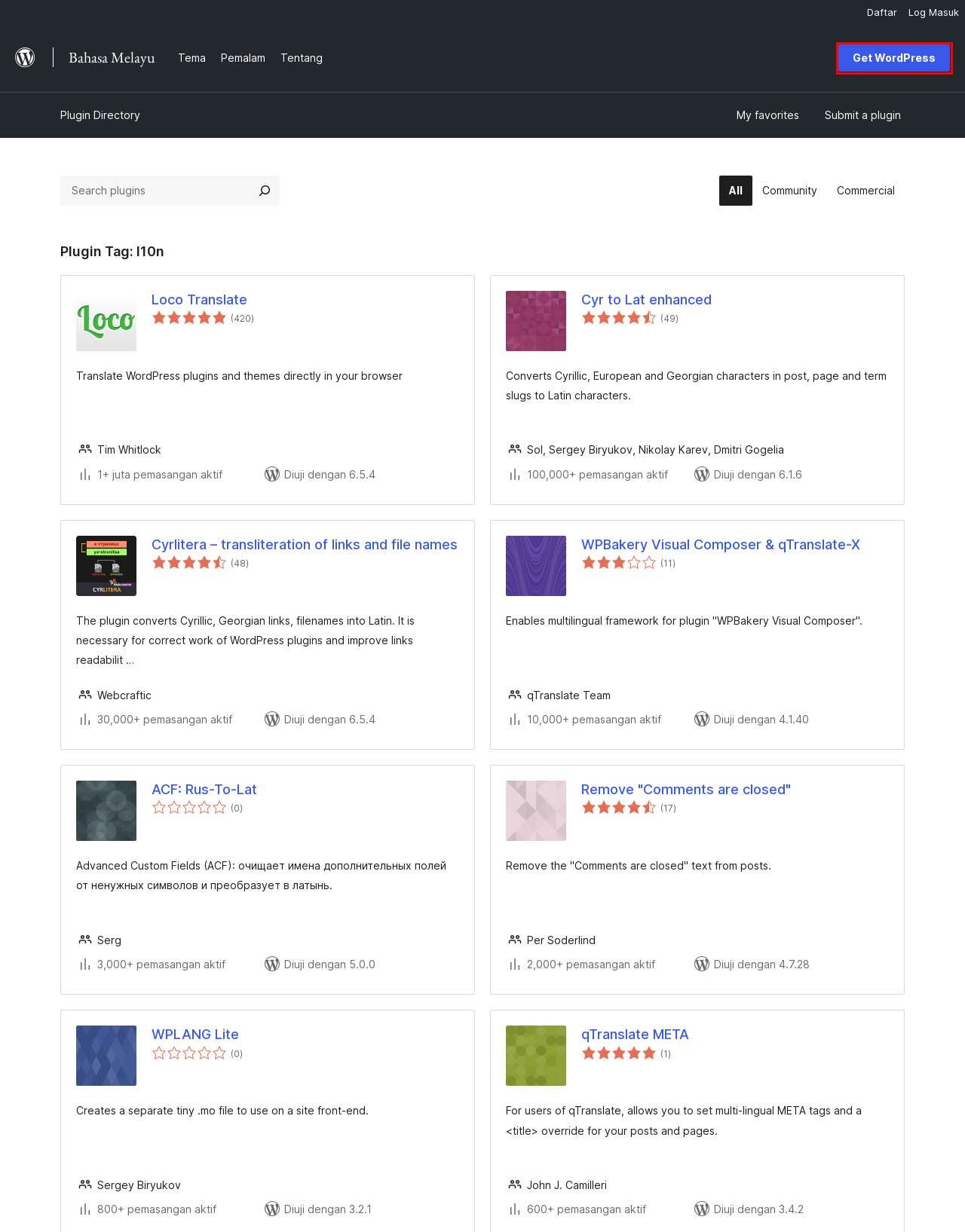You have a screenshot of a webpage with a red bounding box around a UI element. Determine which webpage description best matches the new webpage that results from clicking the element in the bounding box. Here are the candidates:
A. Loh Masuk WordPress.org | WordPress.org Bahasa Melayu
B. Loco Translate – WordPress plugin | WordPress.org Bahasa Melayu
C. Tema WordPress | WordPress.org Bahasa Melayu
D. ACF: Rus-To-Lat – WordPress plugin | WordPress.org Bahasa Melayu
E. Blog Tool, Publishing Platform, and CMS | WordPress.org Bahasa Melayu
F. Download | WordPress.org Bahasa Melayu
G. Remove "Comments are closed" – WordPress plugin | WordPress.org Bahasa Melayu
H. Cyrlitera – transliteration of links and file names – WordPress plugin | WordPress.org Bahasa Melayu

F